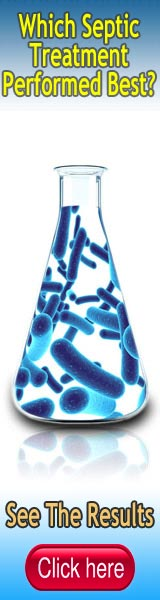Use the details in the image to answer the question thoroughly: 
What is the purpose of the call-to-action button?

The call-to-action button below the flask encourages viewers to 'See The Results', inviting them to learn more about the performance of various septic tank products, suggesting that the image is part of a promotional or informational piece related to evaluating the effectiveness of different septic treatments.